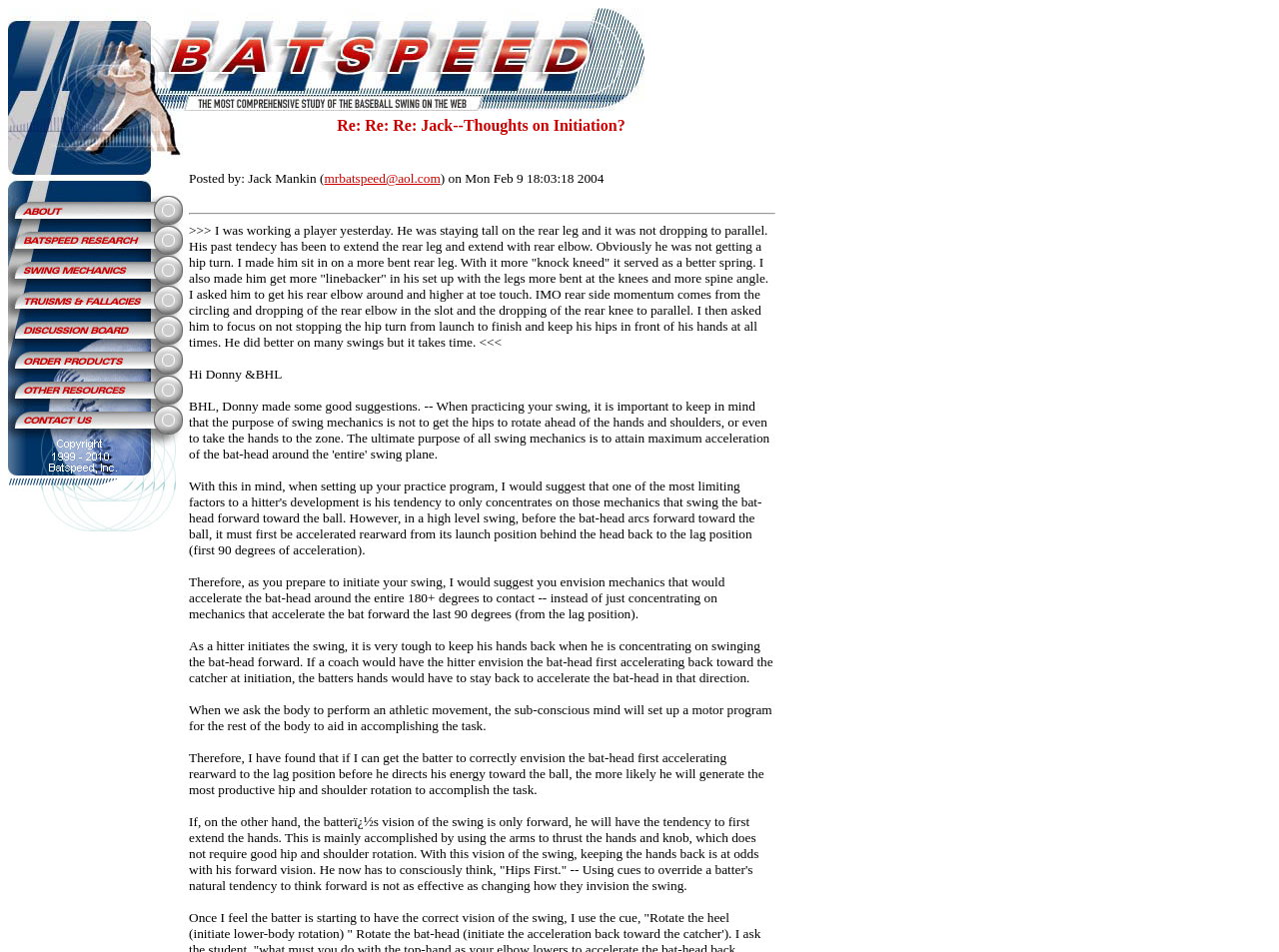Explain the contents of the webpage comprehensively.

The webpage is a forum dedicated to baseball hitting, specifically focused on the study of the baseball swing. At the top, there is a logo image and a table with multiple rows, each containing a link to a different section of the forum, including "About", "Batspeed Research", "Swing Mechanics", "Truisms and Fallacies", "Discussion Board", "Video", "Other Resources", and "Contact Us". Each link has a corresponding image.

Below the table, there is a section with a series of paragraphs discussing various aspects of baseball hitting, including the importance of hip and shoulder rotation, the role of the rear elbow and knee in generating power, and the need to envision the bat-head accelerating around the entire 180+ degrees to contact. The text is dense and technical, suggesting that the forum is geared towards experienced players and coaches.

To the right of the main text, there is a section with a link to an email address, "mrbatspeed@aol.com", and a timestamp indicating when the page was last updated. There is also a horizontal separator line dividing the main text from the email link and timestamp.

Throughout the page, there are multiple images, including logos, icons, and possibly diagrams or charts illustrating the concepts discussed in the text. The overall layout is organized and easy to navigate, with clear headings and concise text.